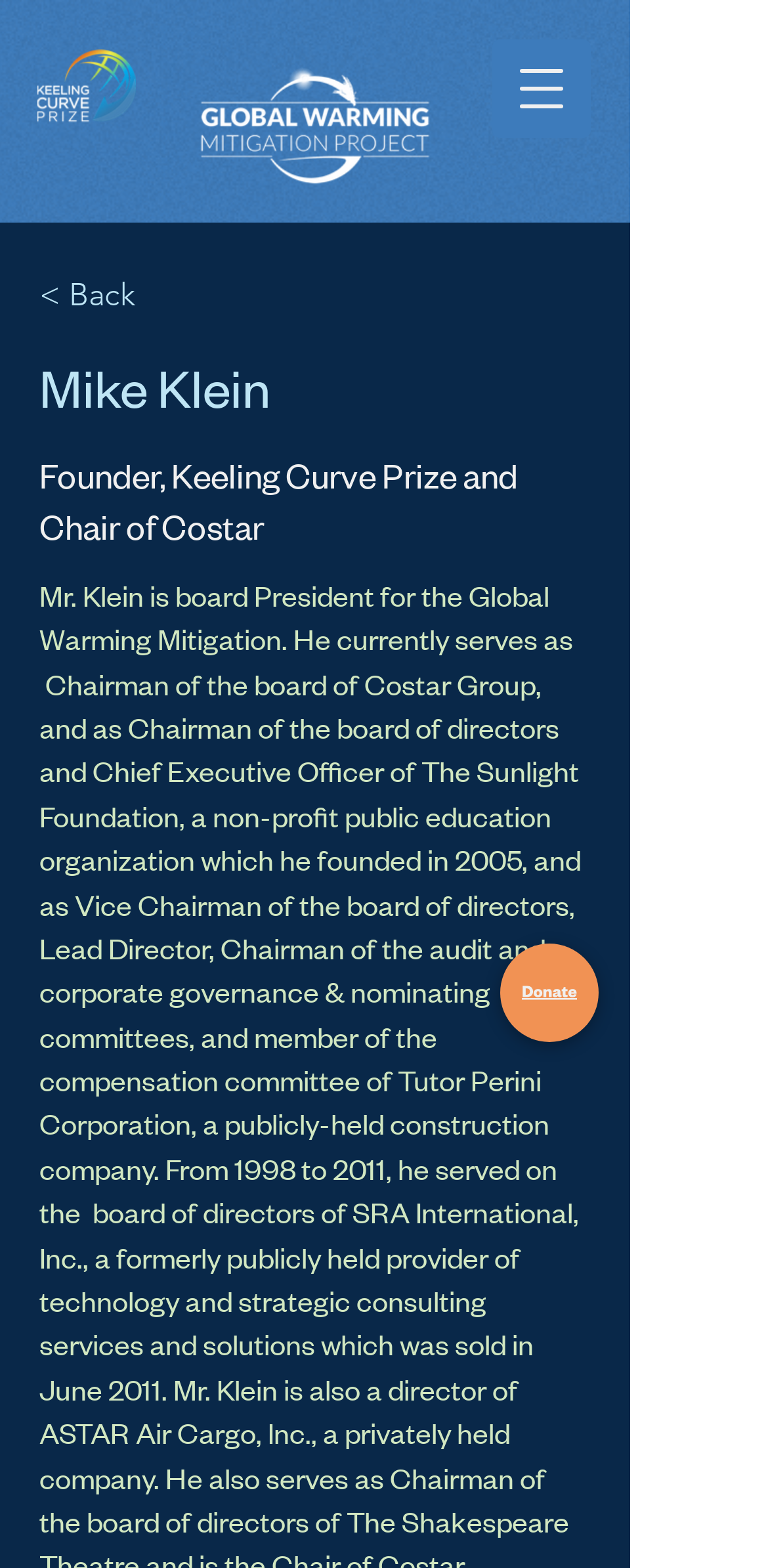Respond with a single word or phrase to the following question:
What is the position of the 'Donate' button?

Bottom right